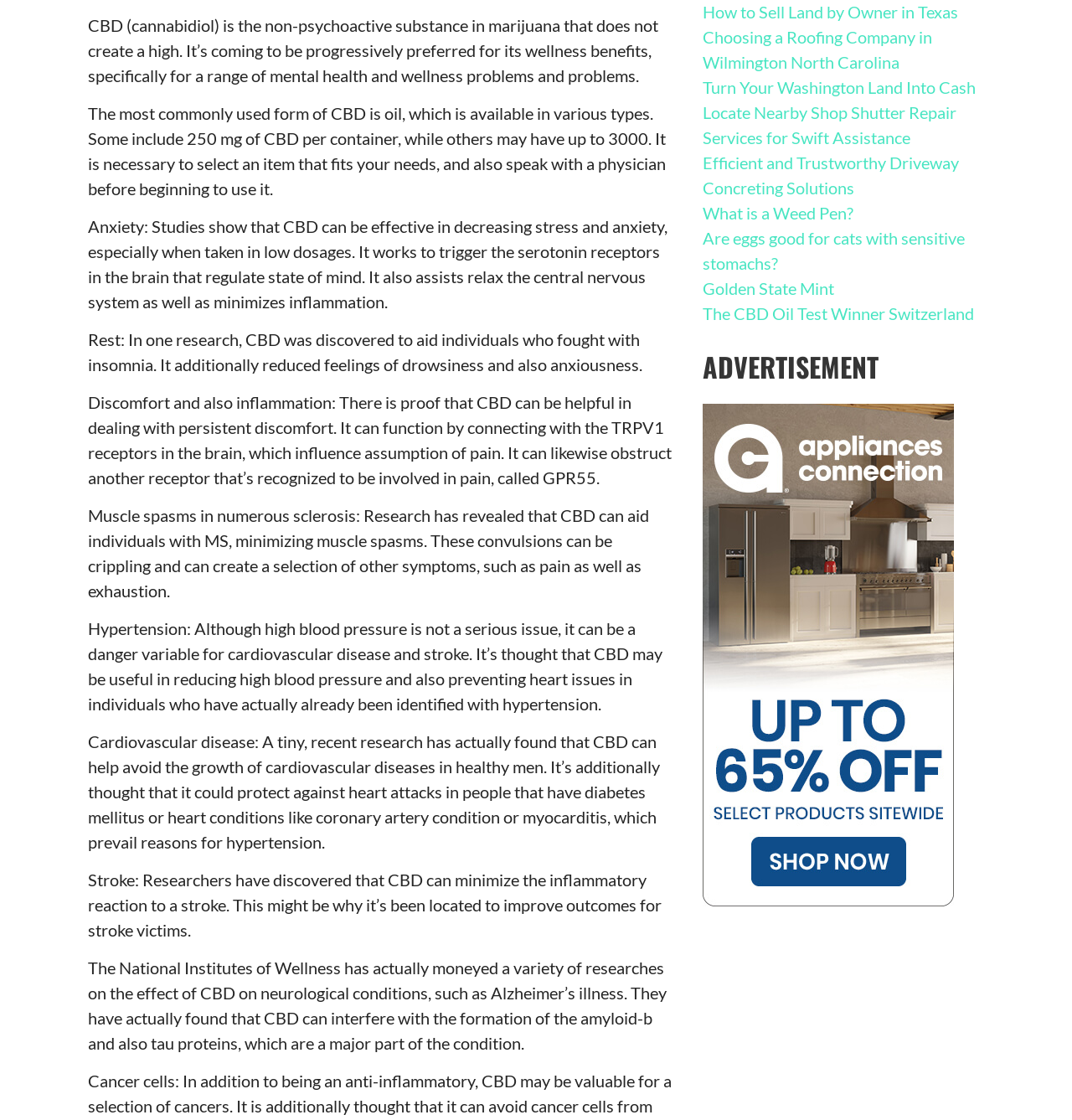Using the element description: "What is a Weed Pen?", determine the bounding box coordinates. The coordinates should be in the format [left, top, right, bottom], with values between 0 and 1.

[0.655, 0.181, 0.796, 0.199]